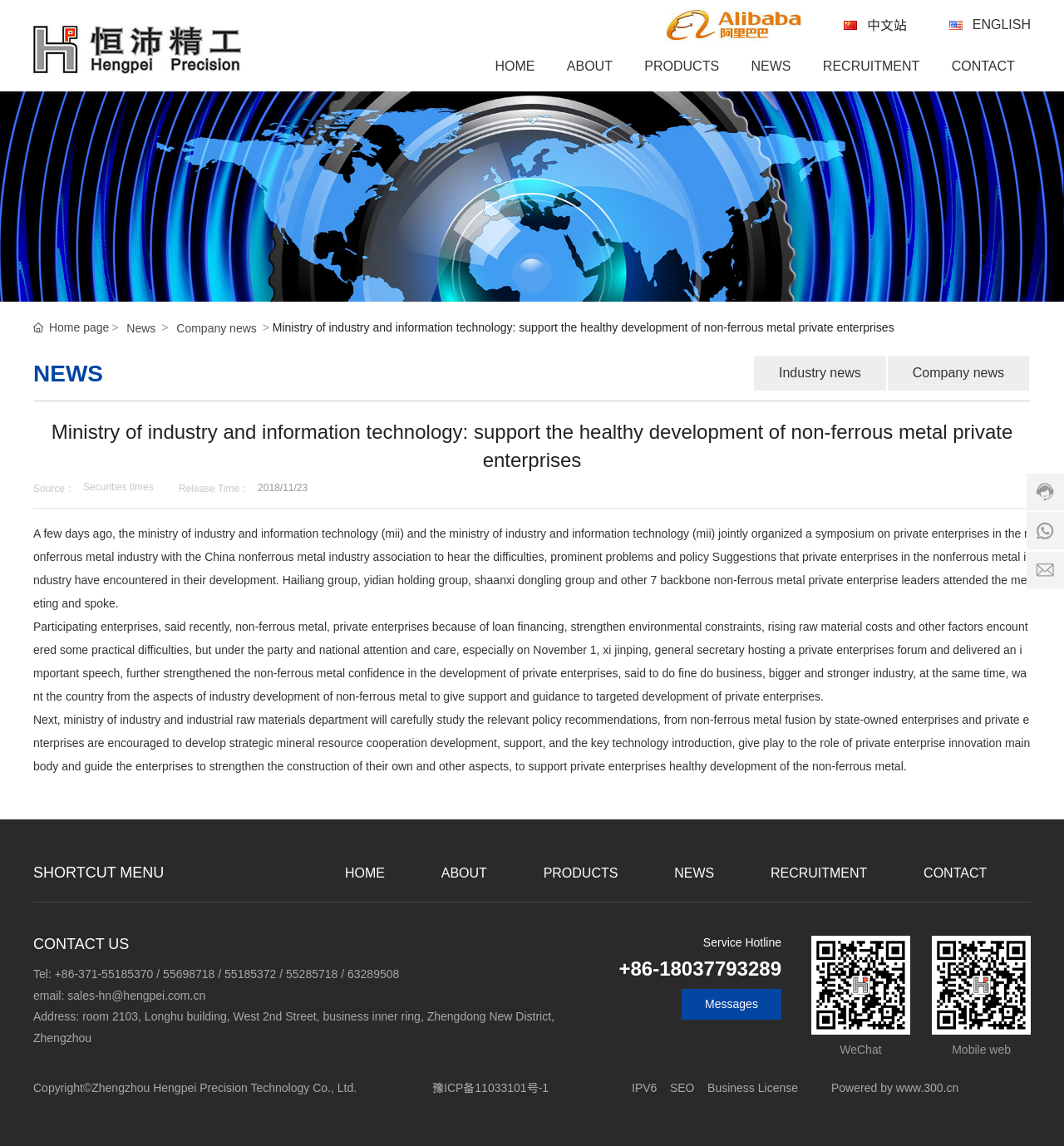Determine the bounding box coordinates of the target area to click to execute the following instruction: "Visit the Alibaba website."

[0.625, 0.015, 0.754, 0.027]